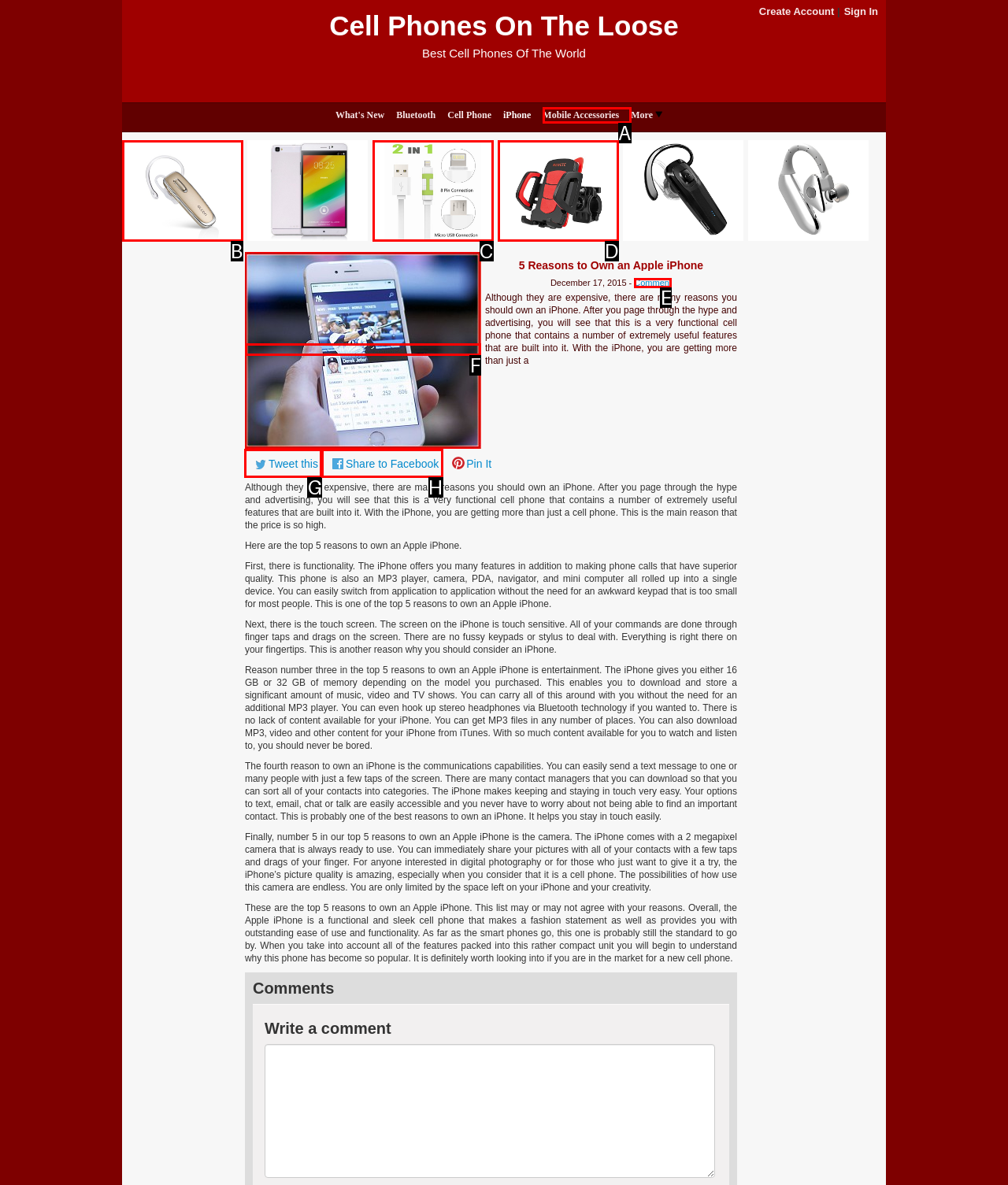Determine which HTML element I should select to execute the task: Click on '5 Reasons to Own an Apple iPhone'
Reply with the corresponding option's letter from the given choices directly.

F